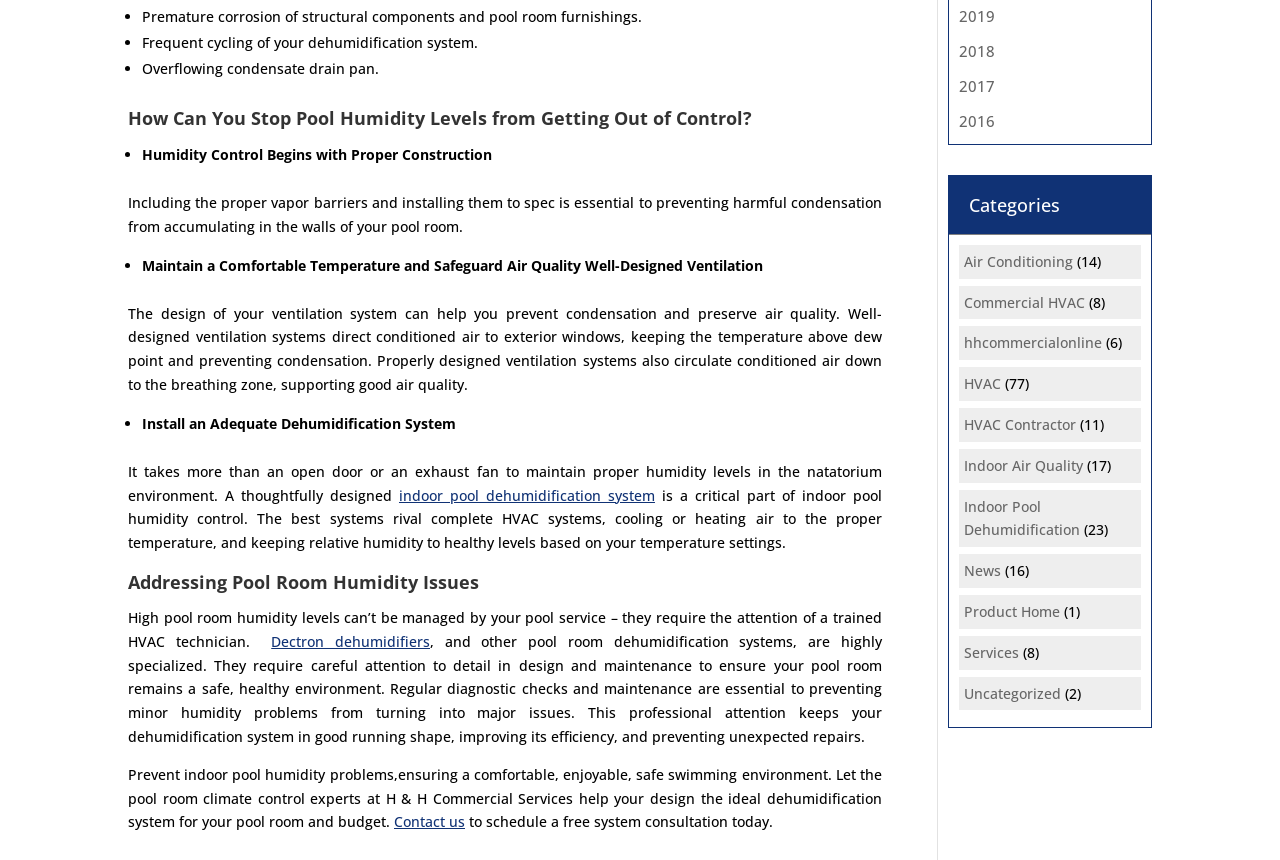What is the main topic of this webpage?
Using the information presented in the image, please offer a detailed response to the question.

Based on the content of the webpage, it appears to be discussing ways to control humidity levels in indoor pool rooms, including proper construction, ventilation, and dehumidification systems.